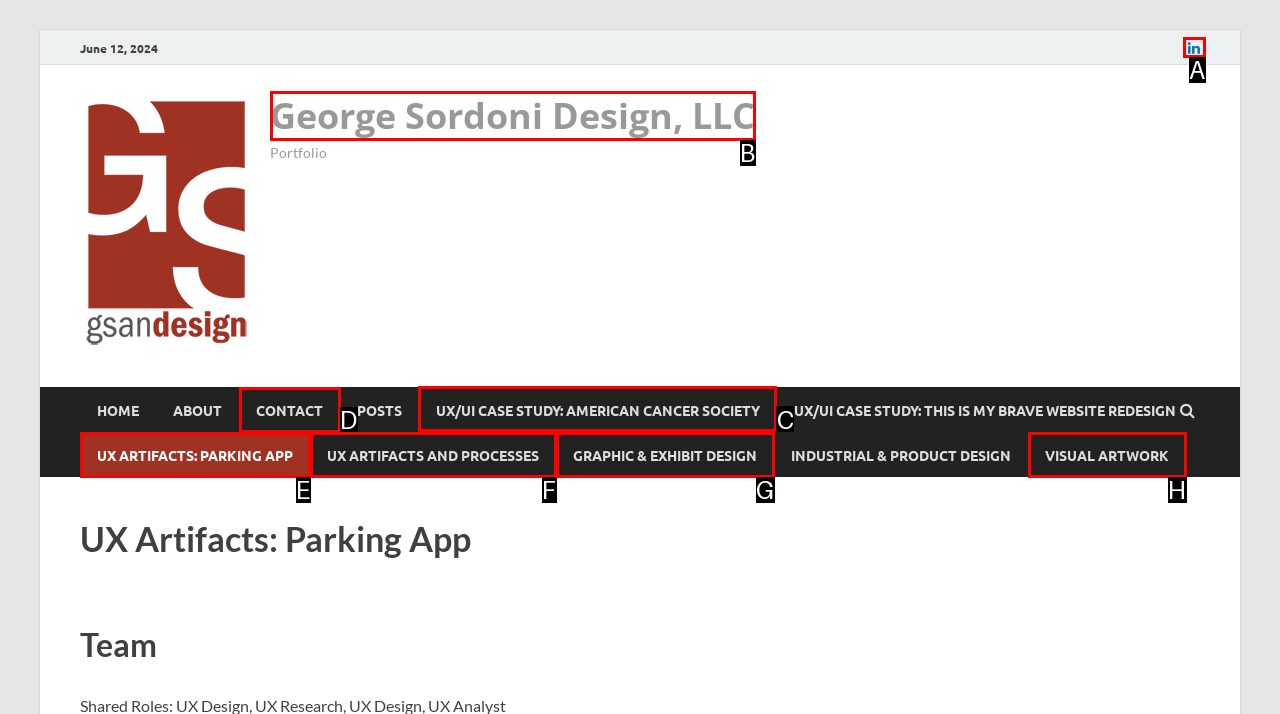Find the HTML element to click in order to complete this task: Contact via email
Answer with the letter of the correct option.

None